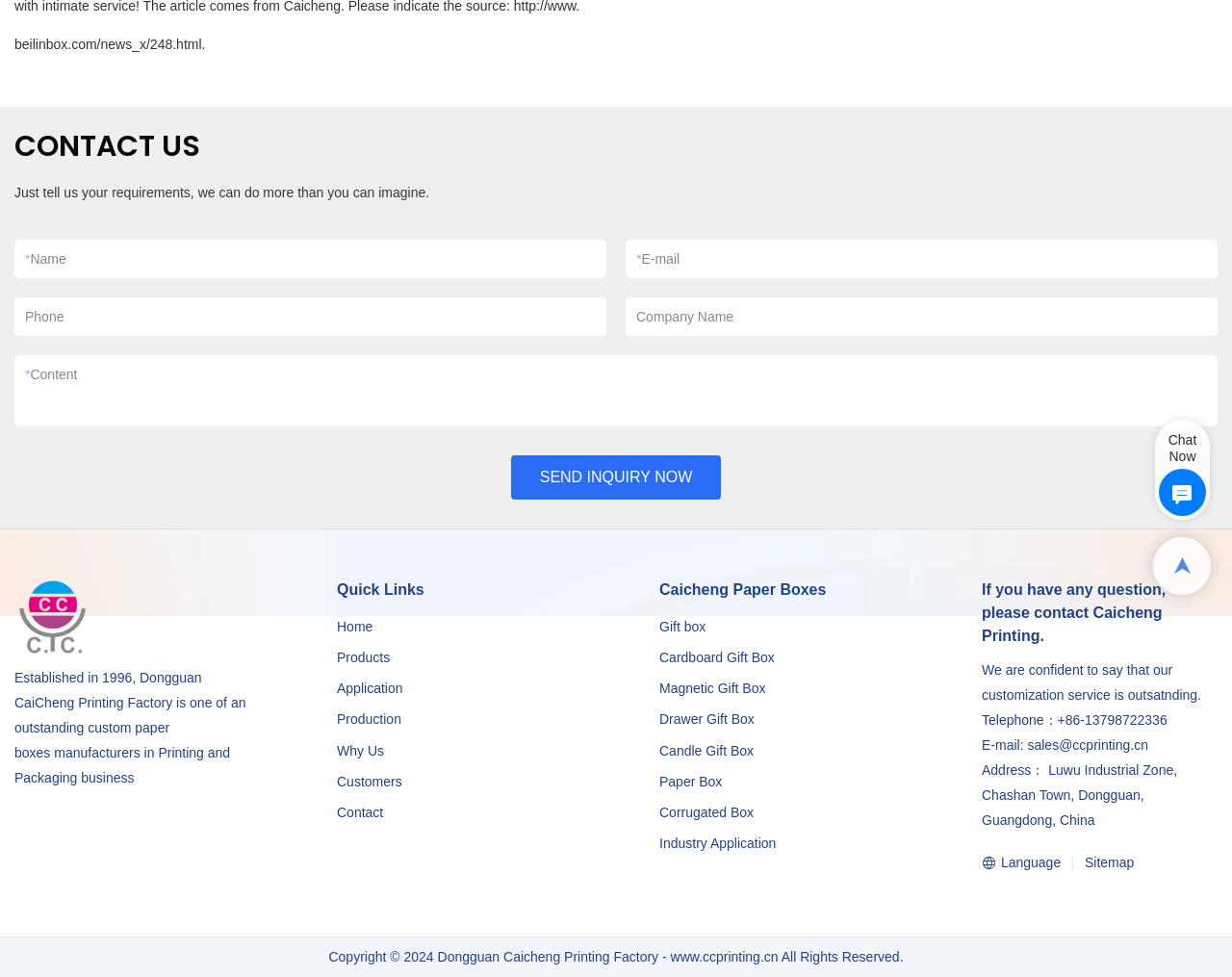Given the element description "Download PDF of Page" in the screenshot, predict the bounding box coordinates of that UI element.

None